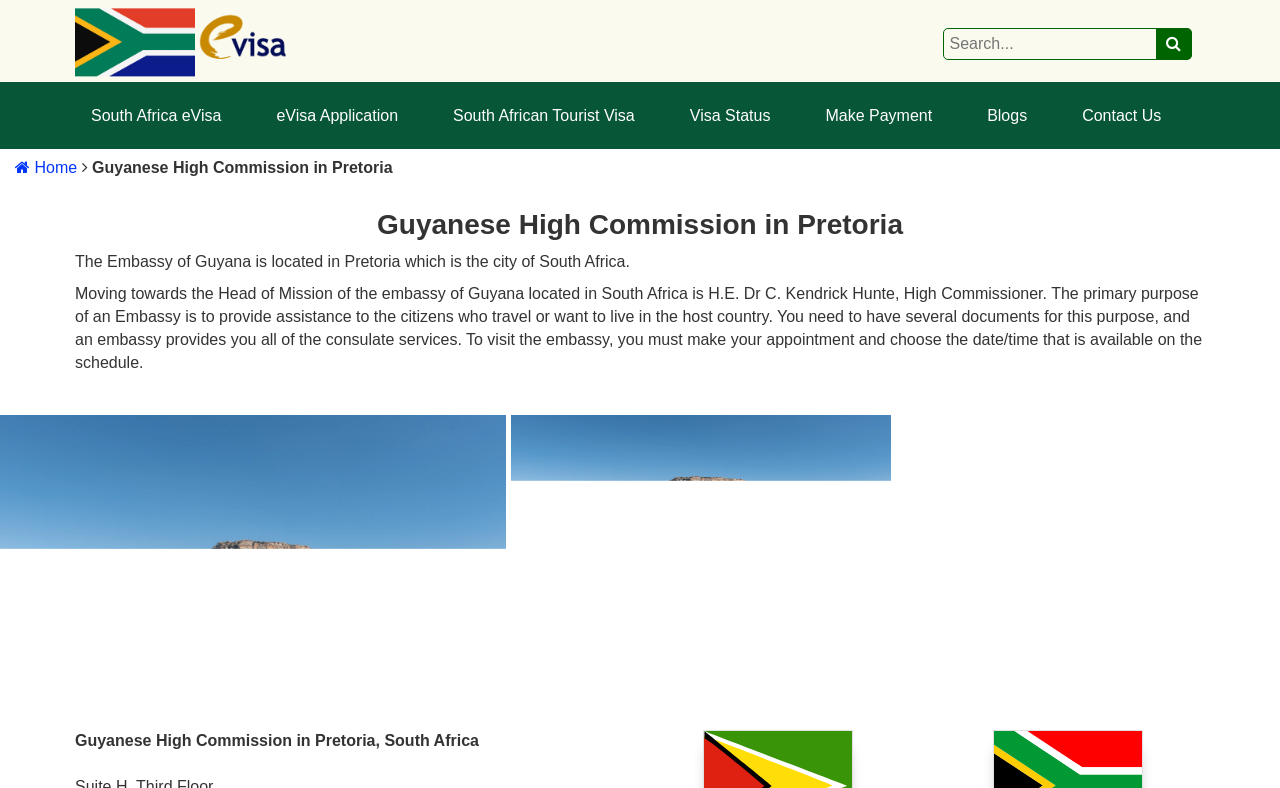Could you determine the bounding box coordinates of the clickable element to complete the instruction: "Read the blog"? Provide the coordinates as four float numbers between 0 and 1, i.e., [left, top, right, bottom].

[0.759, 0.115, 0.814, 0.178]